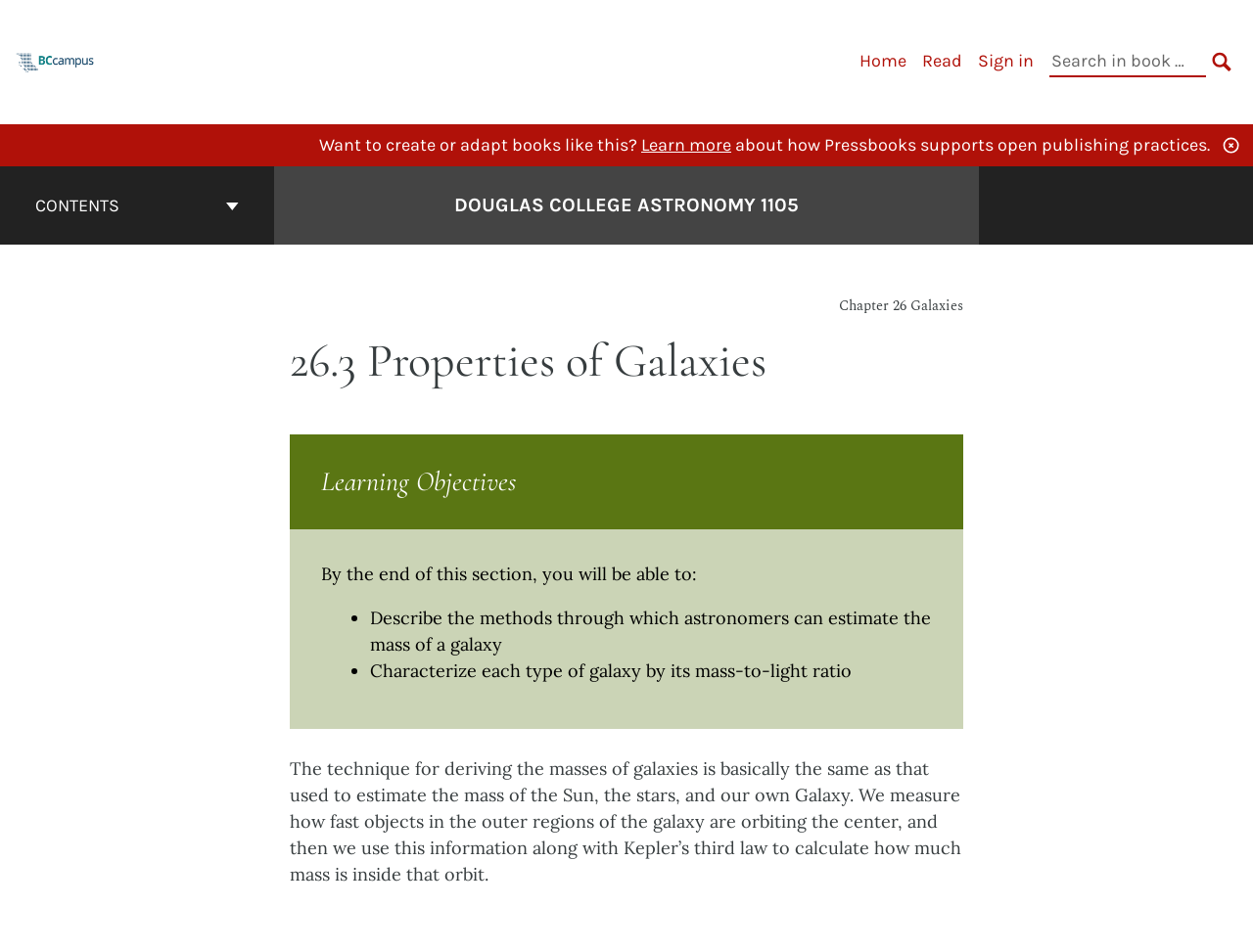Return the bounding box coordinates of the UI element that corresponds to this description: "DC Universe". The coordinates must be given as four float numbers in the range of 0 and 1, [left, top, right, bottom].

None